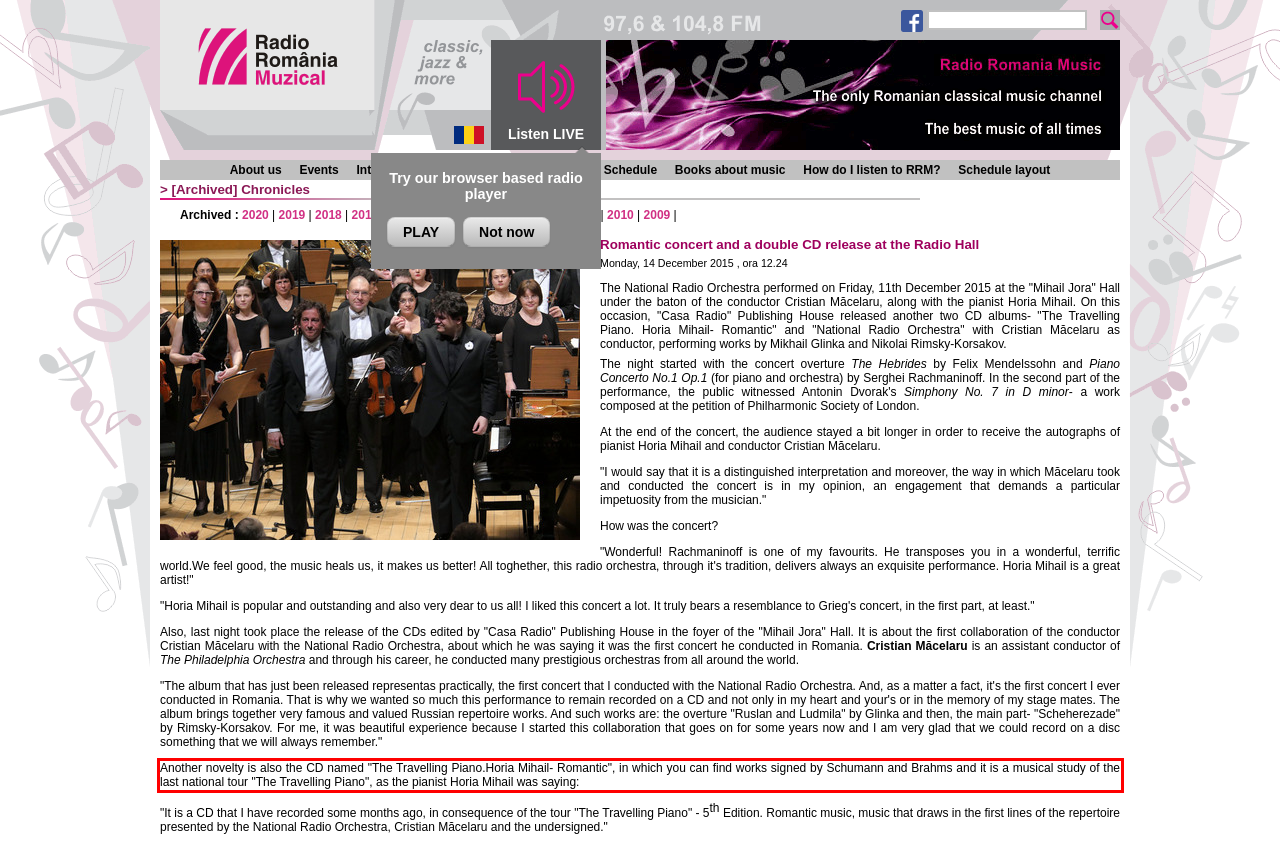Inspect the webpage screenshot that has a red bounding box and use OCR technology to read and display the text inside the red bounding box.

Another novelty is also the CD named "The Travelling Piano.Horia Mihail- Romantic", in which you can find works signed by Schumann and Brahms and it is a musical study of the last national tour "The Travelling Piano", as the pianist Horia Mihail was saying: